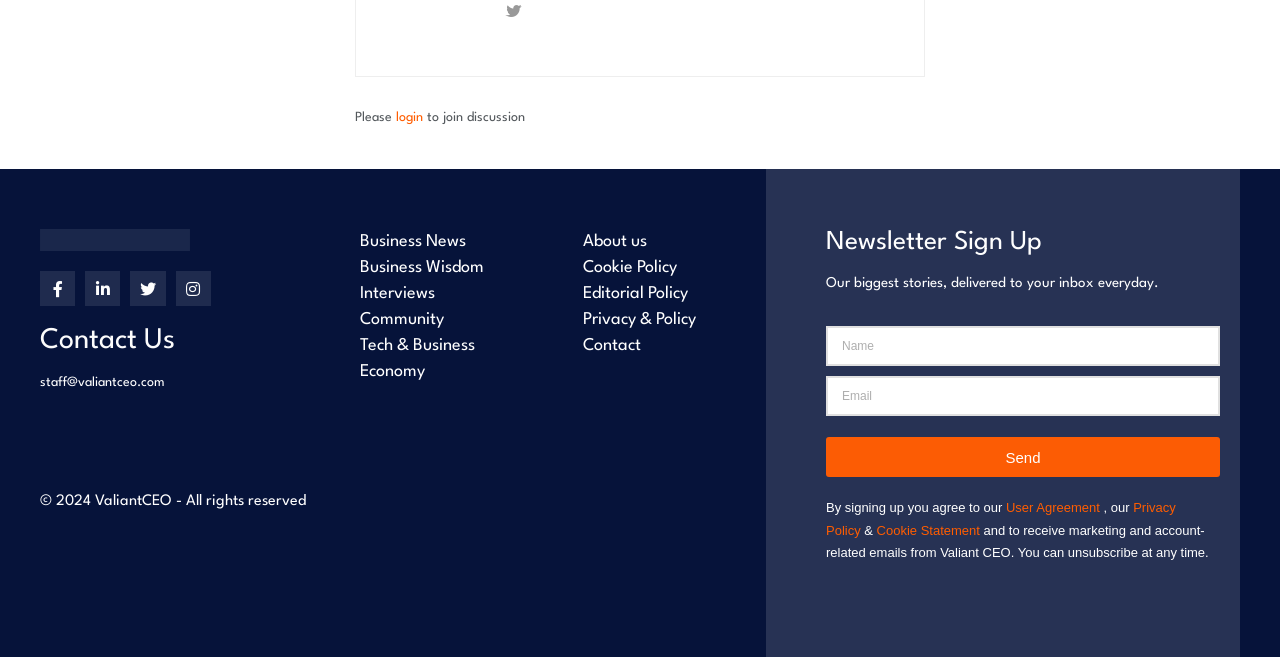Please find the bounding box coordinates of the element that you should click to achieve the following instruction: "Contact us". The coordinates should be presented as four float numbers between 0 and 1: [left, top, right, bottom].

[0.031, 0.497, 0.266, 0.543]